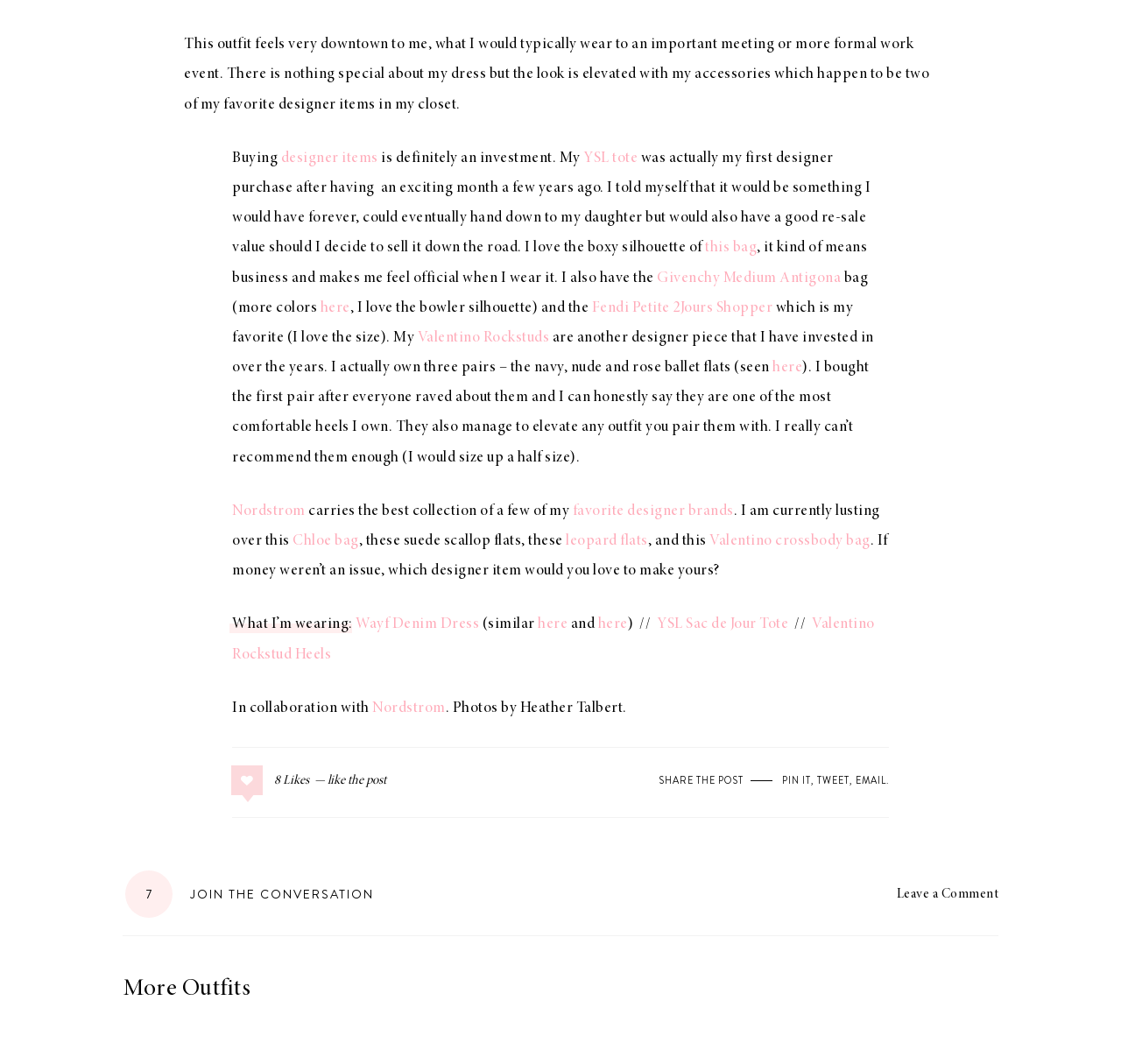Please identify the bounding box coordinates of the clickable region that I should interact with to perform the following instruction: "Explore 'Nordstrom'". The coordinates should be expressed as four float numbers between 0 and 1, i.e., [left, top, right, bottom].

[0.207, 0.473, 0.272, 0.488]